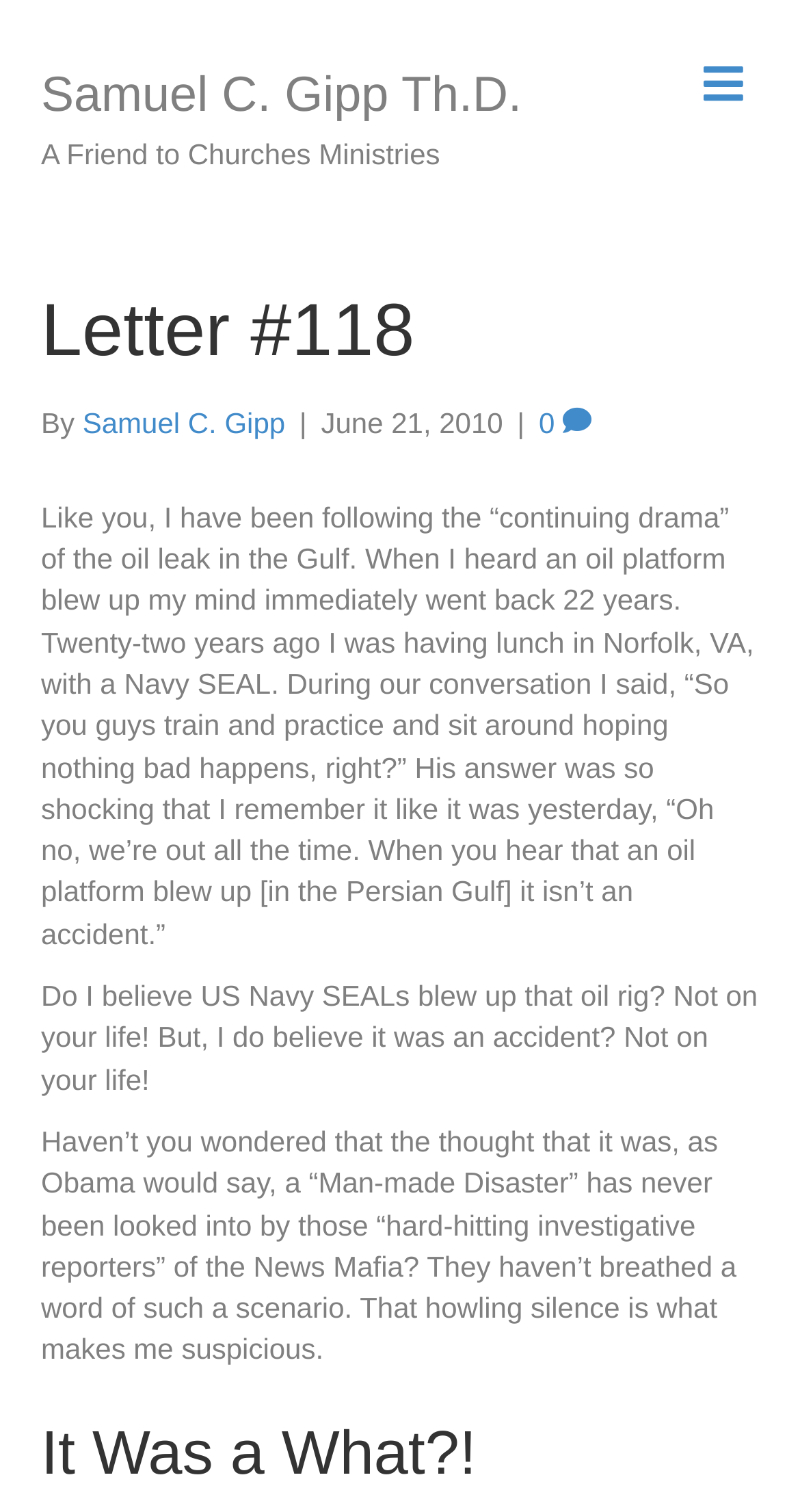Kindly respond to the following question with a single word or a brief phrase: 
What is the title of the section that starts with 'It Was a What?!'

It Was a What?!